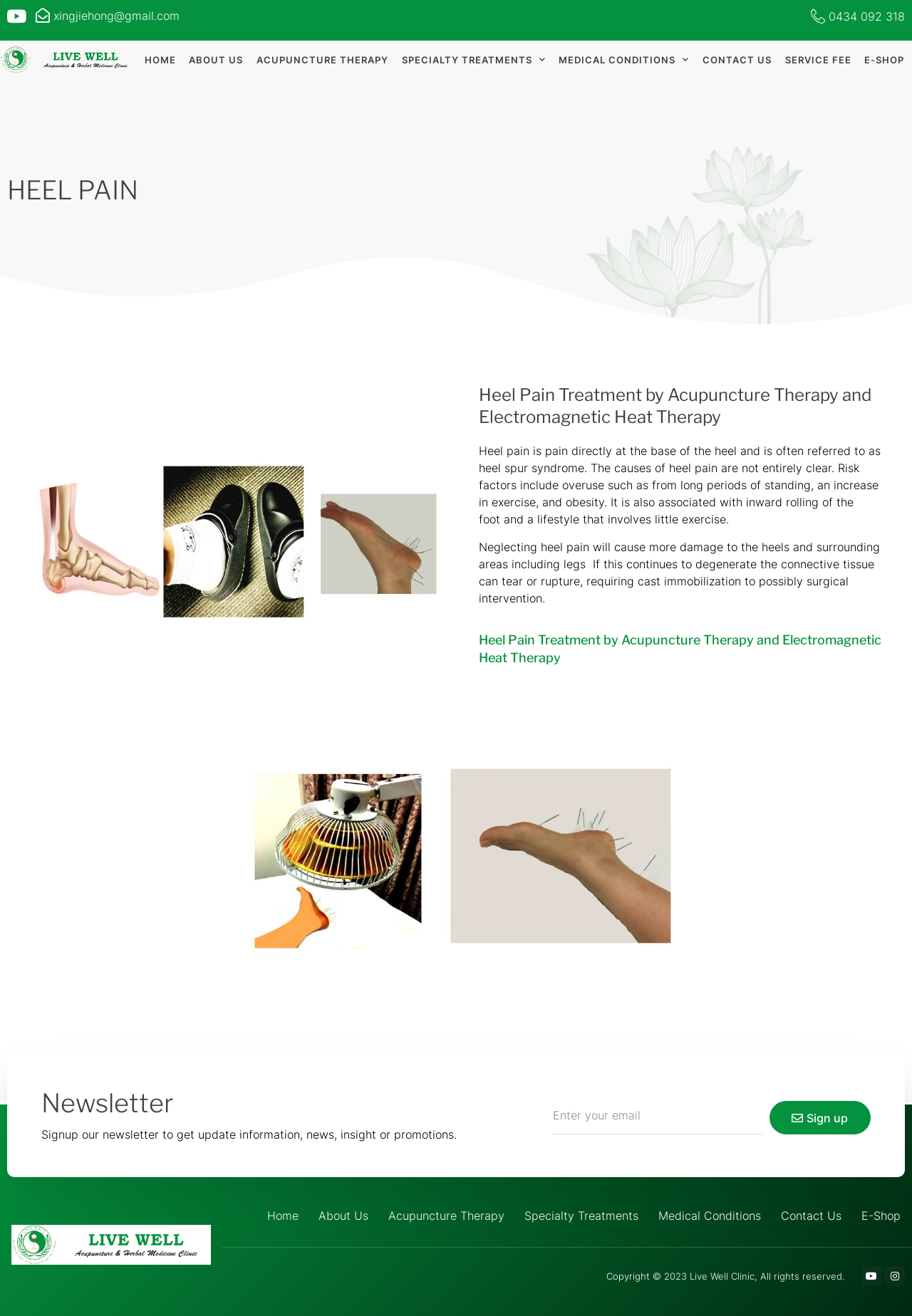Identify the bounding box coordinates of the region that should be clicked to execute the following instruction: "Search for something".

None